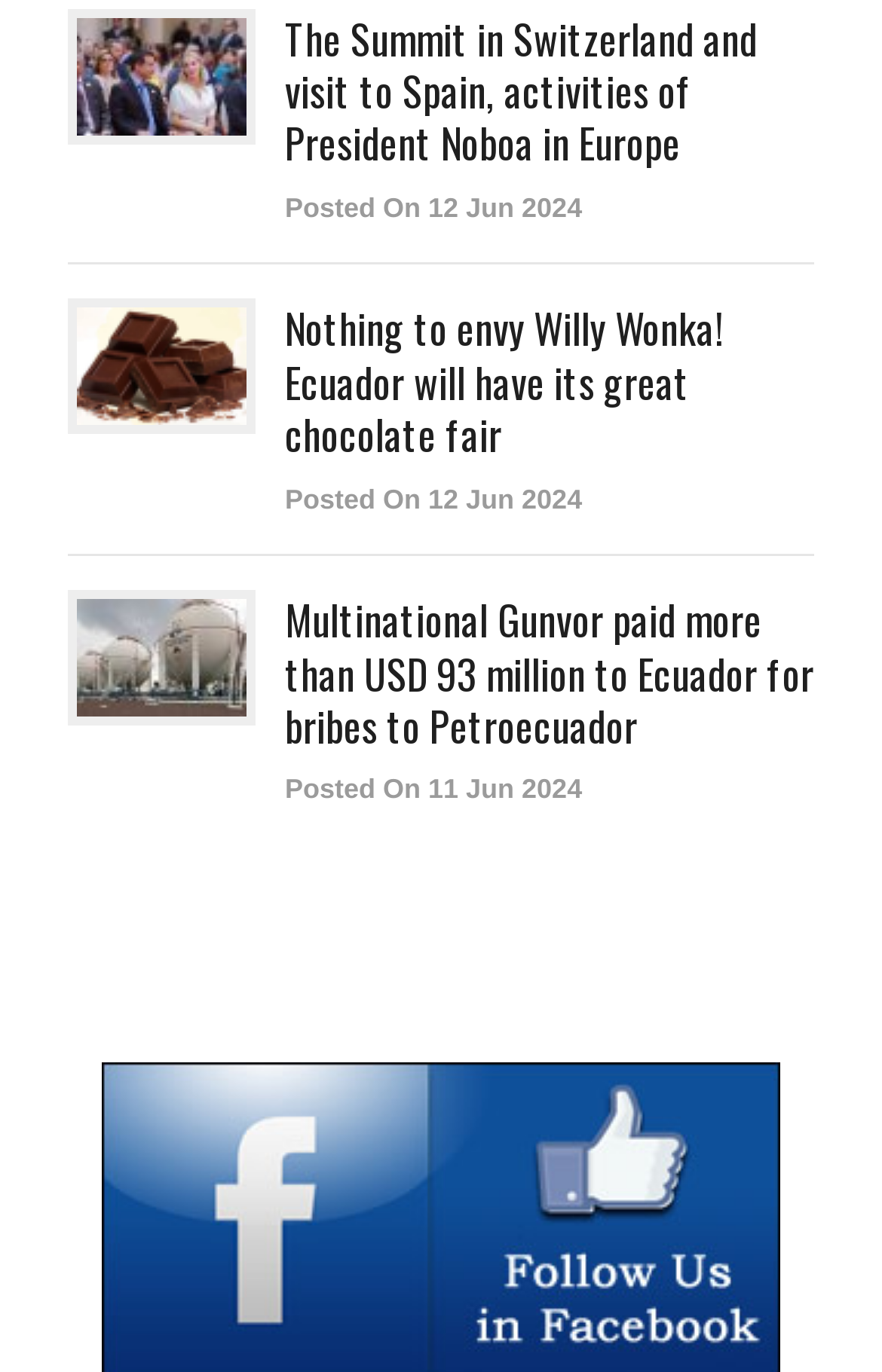Indicate the bounding box coordinates of the clickable region to achieve the following instruction: "View the news about Ecuador's chocolate fair."

[0.323, 0.218, 0.923, 0.337]